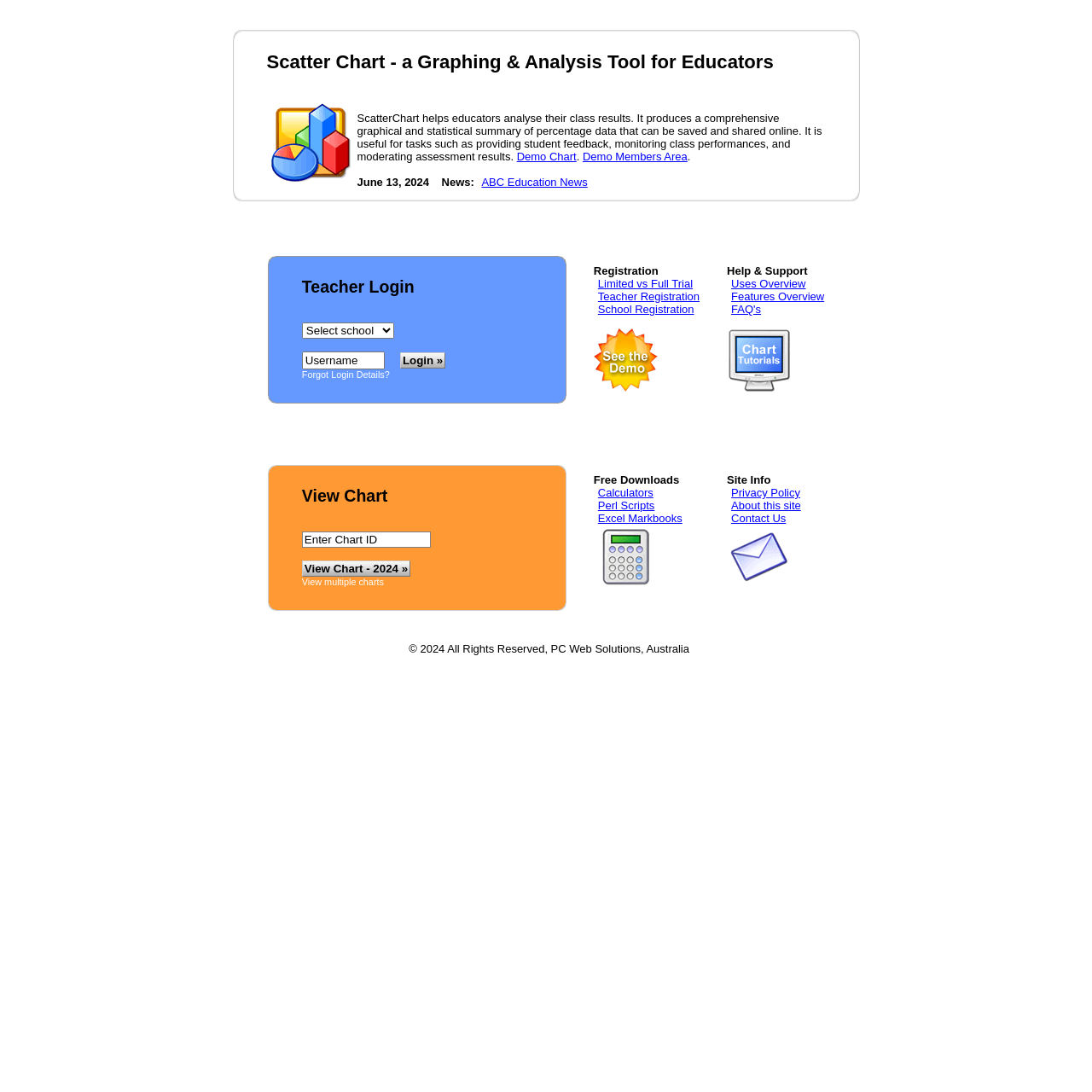Return the bounding box coordinates of the UI element that corresponds to this description: "FAQ's". The coordinates must be given as four float numbers in the range of 0 and 1, [left, top, right, bottom].

[0.666, 0.277, 0.697, 0.289]